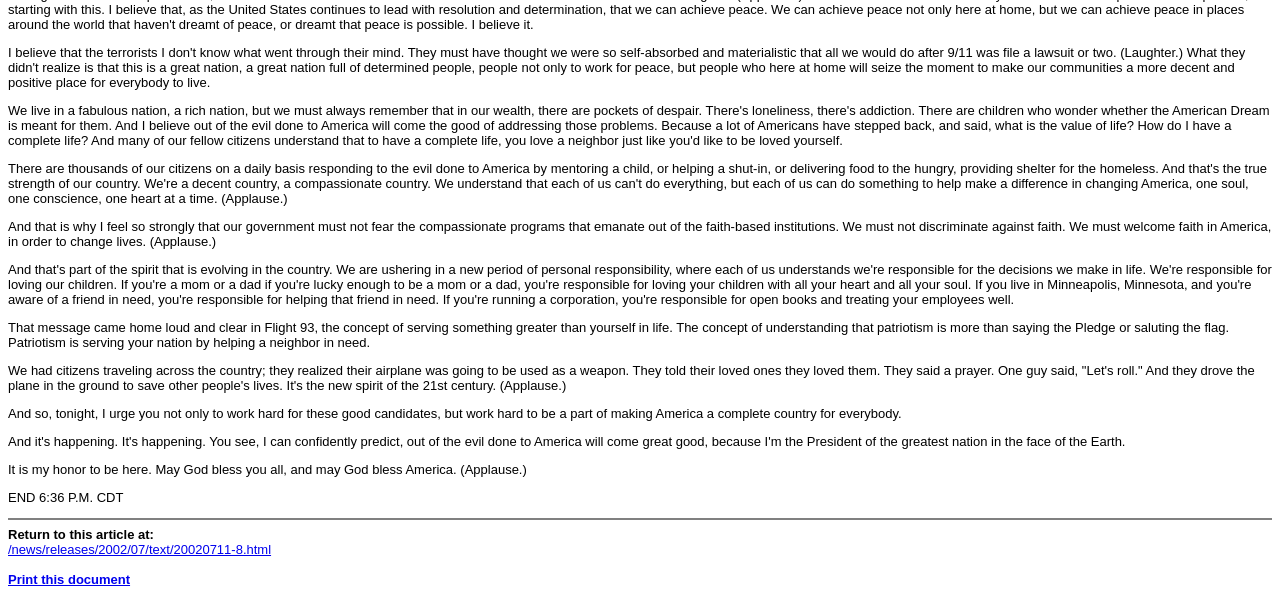How many links are provided at the bottom of the webpage?
Give a detailed response to the question by analyzing the screenshot.

There are three links provided at the bottom of the webpage: 'Return to this article at:', a link to the original article, and a link to 'Print this document'.